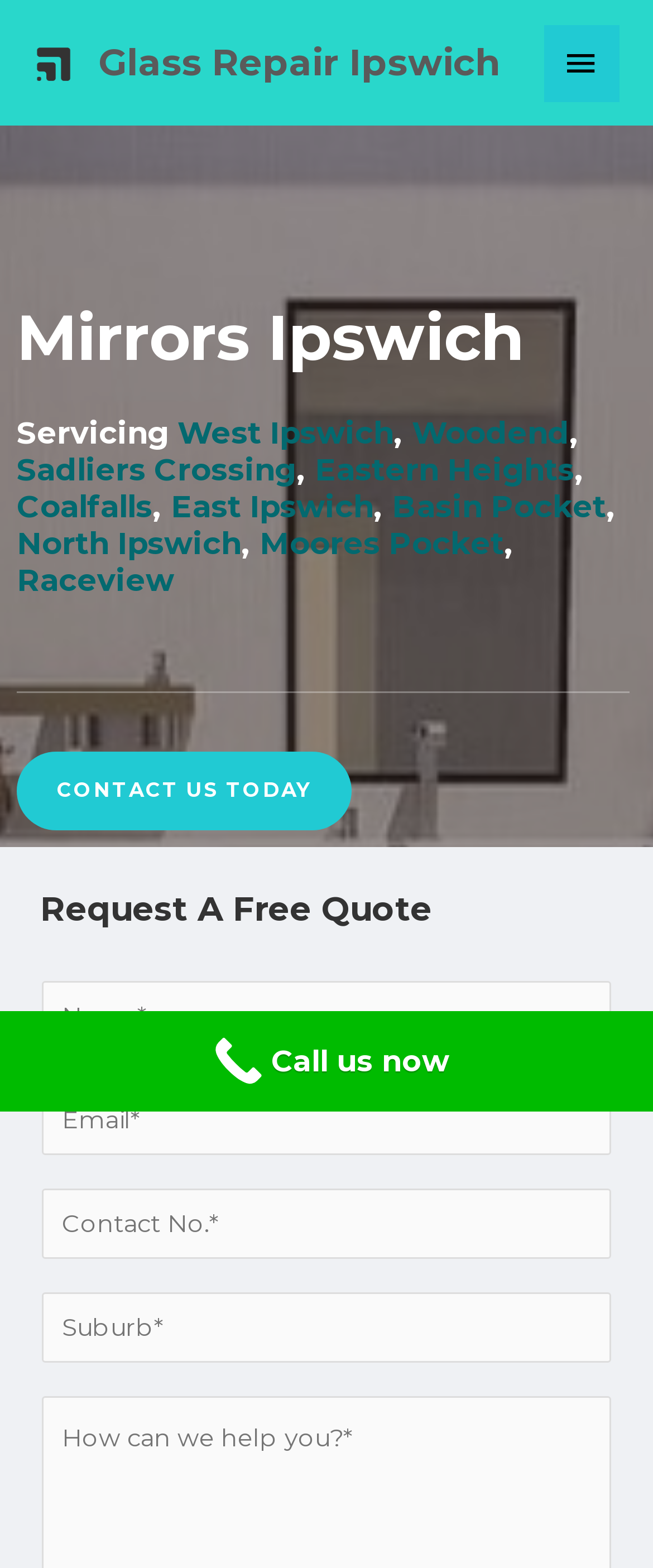Determine the bounding box coordinates of the clickable area required to perform the following instruction: "Enter your name". The coordinates should be represented as four float numbers between 0 and 1: [left, top, right, bottom].

[0.064, 0.626, 0.936, 0.671]